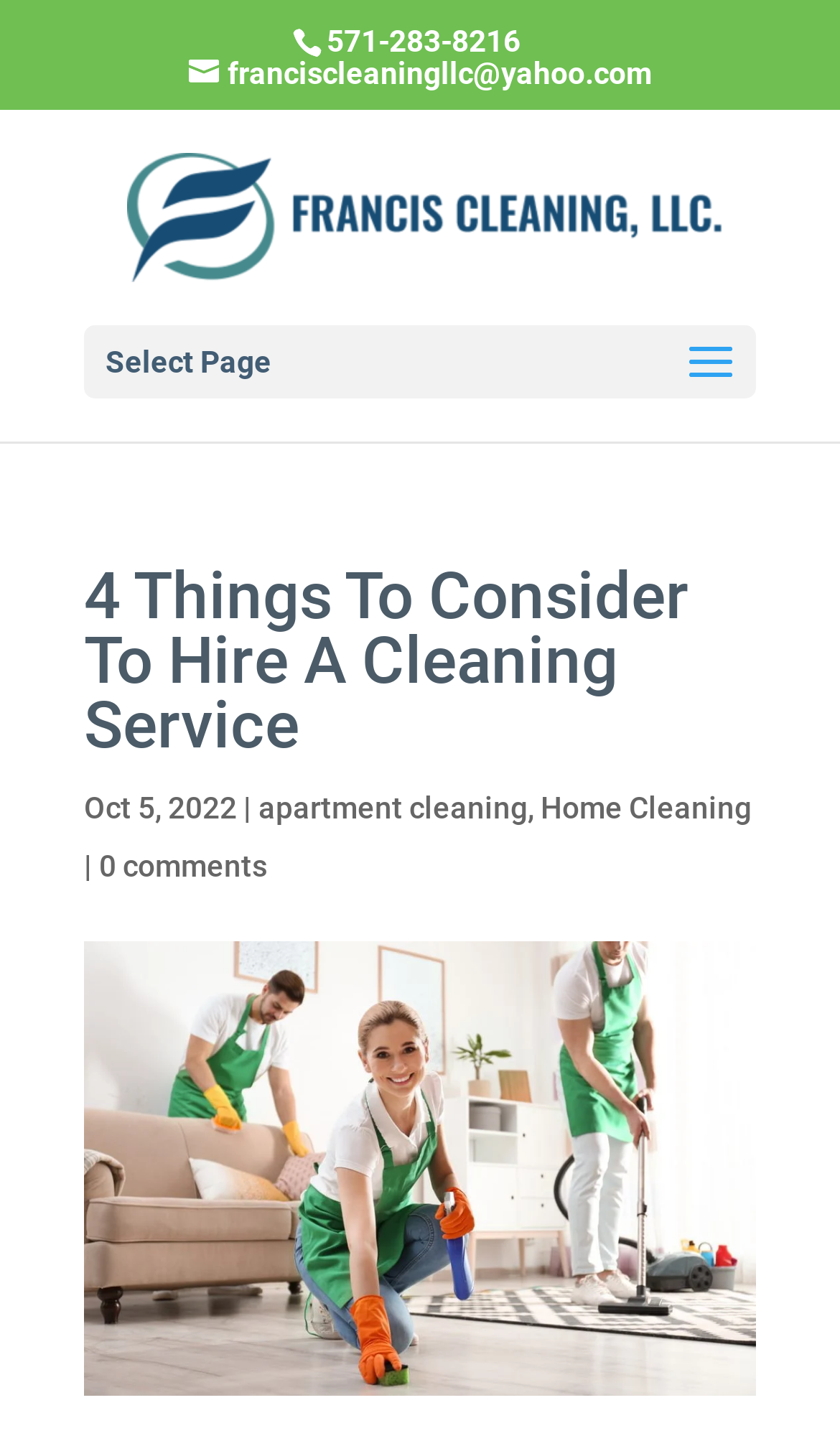Provide an in-depth caption for the webpage.

The webpage appears to be a blog post or article from Francis Cleaning LLC, a cleaning service company in Manassas. At the top of the page, there is a phone number, 571-283-8216, and an email address, franciscleaningllc@yahoo.com, which suggests that the company is providing contact information for potential customers. 

Below the contact information, there is a link to the company's name, Francis Cleaning LLC, accompanied by an image of the company's logo. 

On the left side of the page, there is a navigation menu with a "Select Page" option. 

The main content of the page is headed by a title, "4 Things To Consider To Hire A Cleaning Service", which is a prominent heading that spans most of the page's width. 

Below the title, there is a publication date, October 5, 2022, followed by a separator line and three links to related topics: "apartment cleaning", "Home Cleaning", and "0 comments", which suggests that the article is related to cleaning services and may have a comments section. 

At the bottom of the page, there is a large image related to hiring a cleaning service, which takes up most of the page's width.